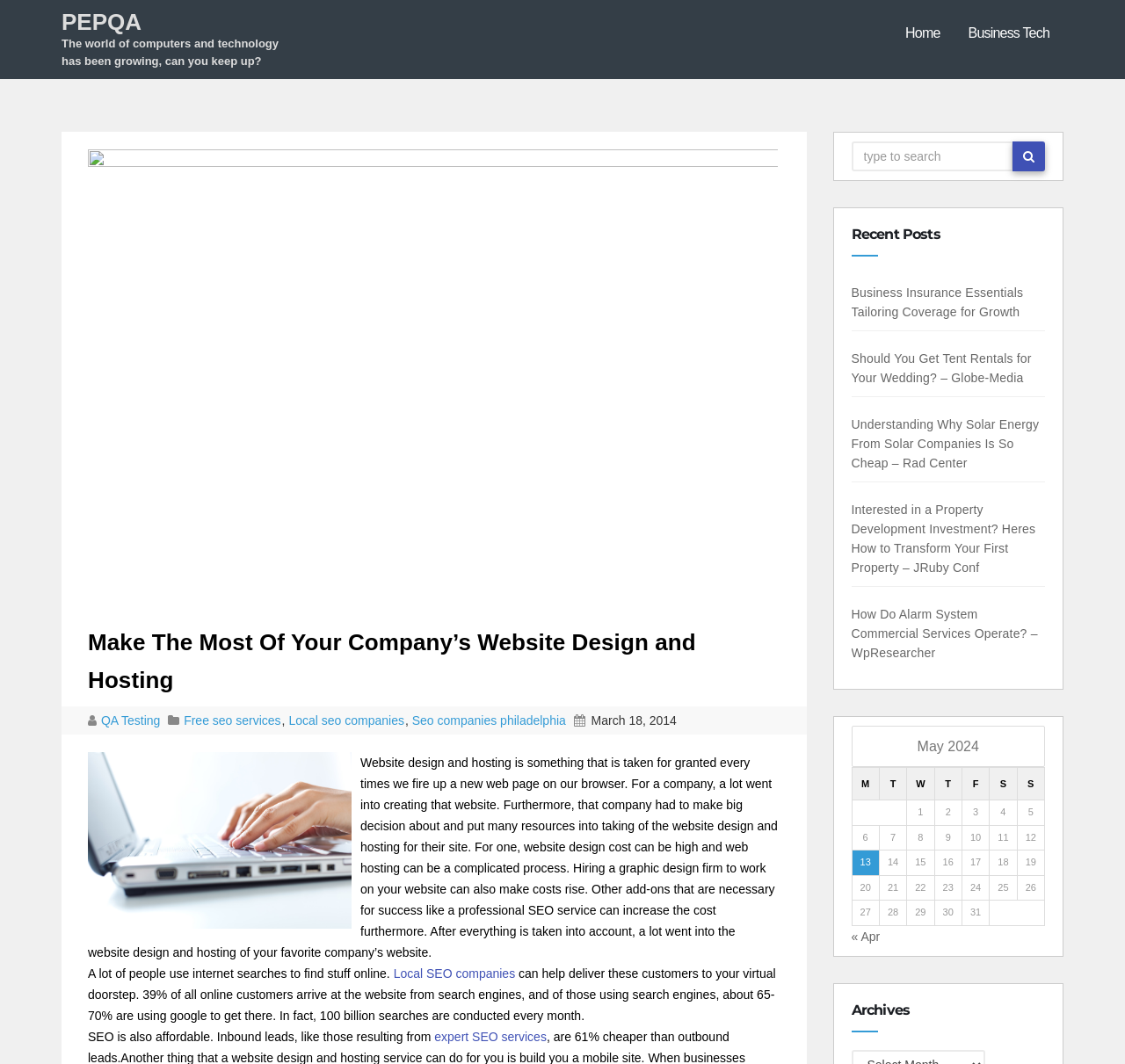Respond with a single word or phrase for the following question: 
How many links are there in the 'Business Tech' section?

5